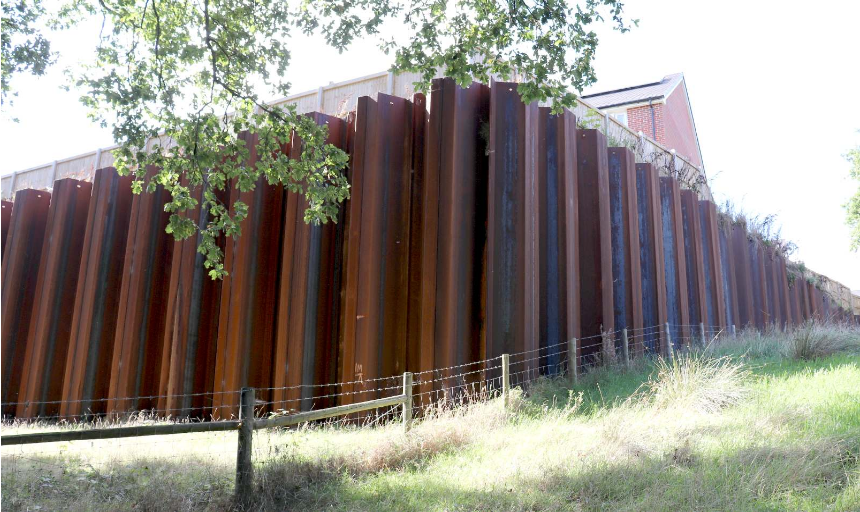Provide a comprehensive description of the image.

The image depicts a weathered and rust-colored metal structure, likely part of a construction or environmental project, set against a backdrop of greenery. Vertical metal sheets or panels rise from the ground, creating a visually striking contrast with the natural surroundings. A line of fencing runs along the foreground, suggesting an area of demarcation. The sunlight casts gentle shadows, emphasizing the textures of the rusted metal and the vibrant greenery of the trees nearby. This scene may relate to the management of land or infrastructure, given its industrial appearance and context within the landscape.